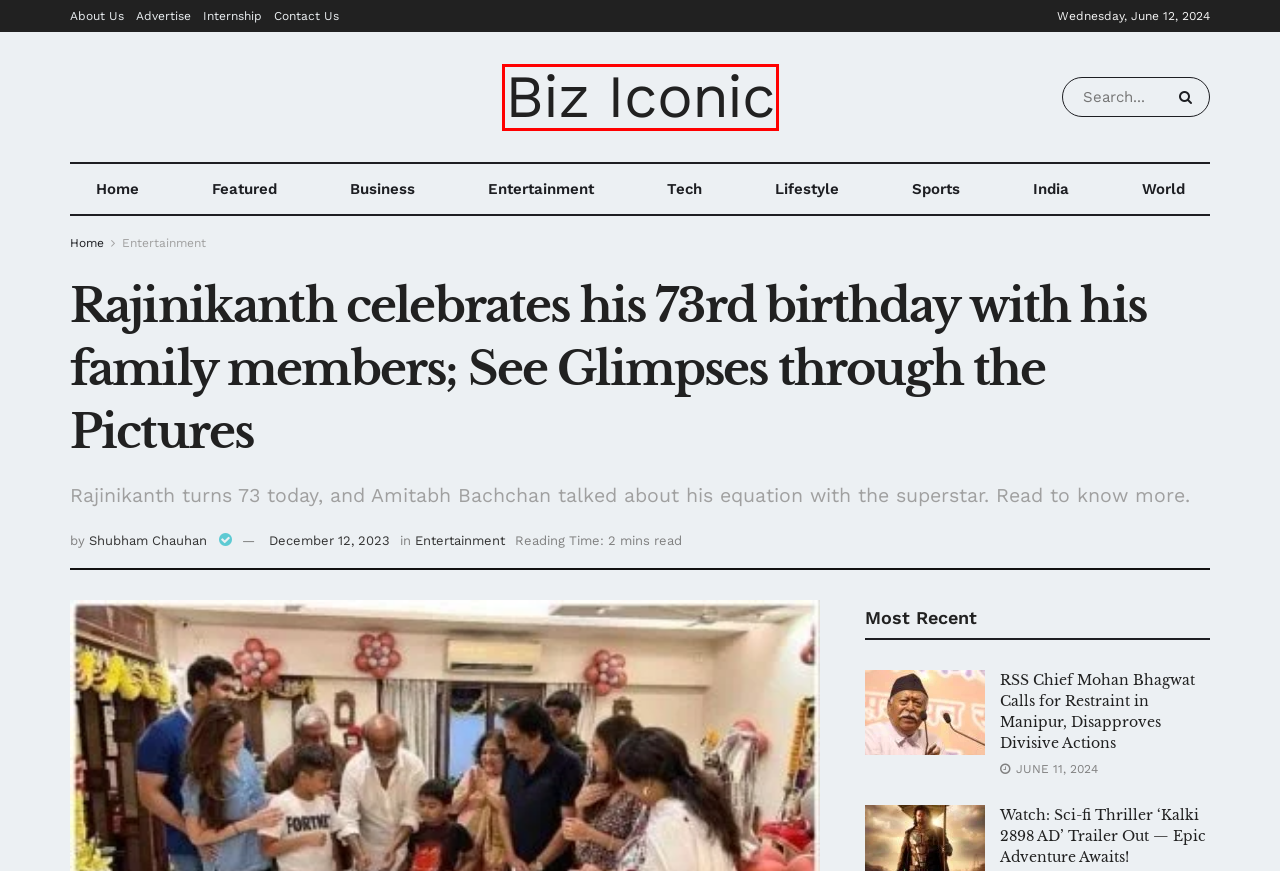You have a screenshot of a webpage, and a red bounding box highlights an element. Select the webpage description that best fits the new page after clicking the element within the bounding box. Options are:
A. Biz Iconic - Navigating the Business World
B. India - Biz Iconic
C. Tech - Biz Iconic
D. Lifestyle - Biz Iconic
E. RSS Chief Mohan Bhagwat Calls for Restraint, Disapproves Divisive Actions - Biz Iconic
F. Sports - Biz Iconic
G. Watch: Sci-fi Thriller ‘Kalki 2898 AD’ Trailer Out — Epic Adventure Awaits! - Biz Iconic
H. Entertainment - Biz Iconic

A